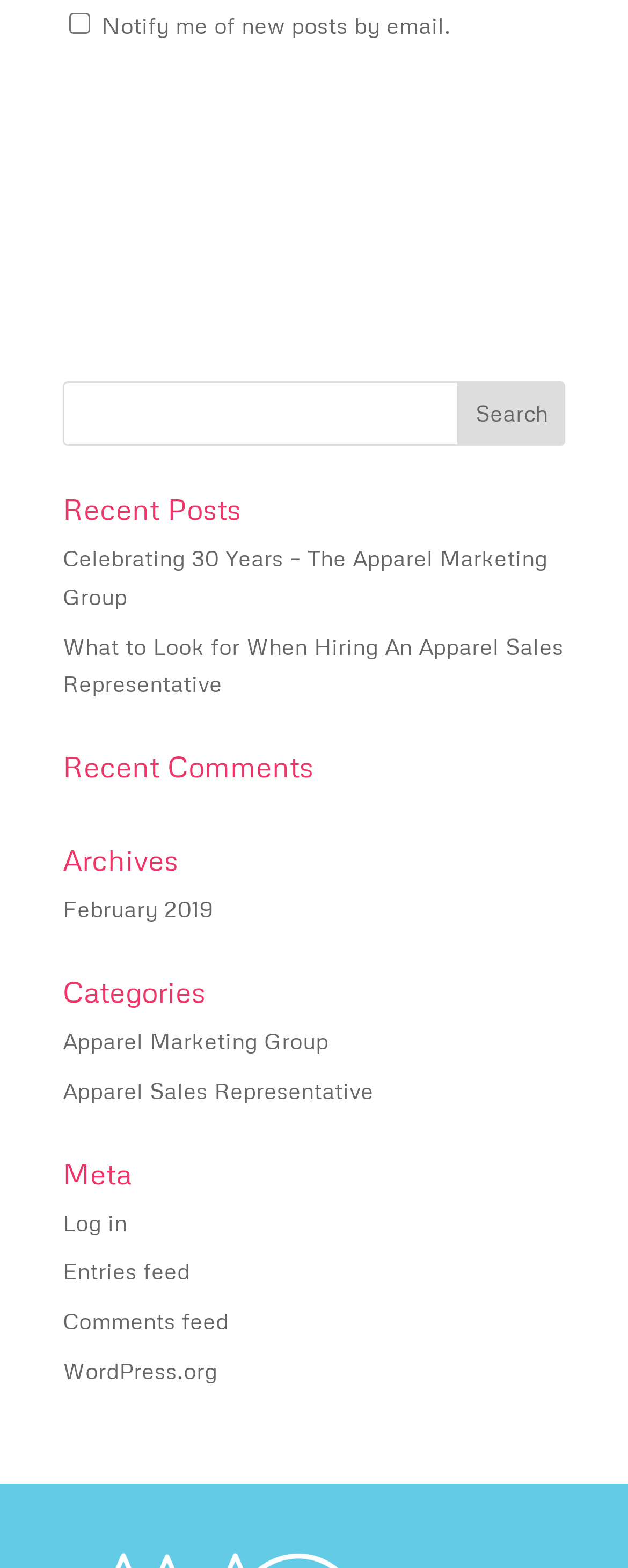Determine the bounding box coordinates of the clickable region to follow the instruction: "Submit a comment".

[0.377, 0.057, 0.9, 0.109]